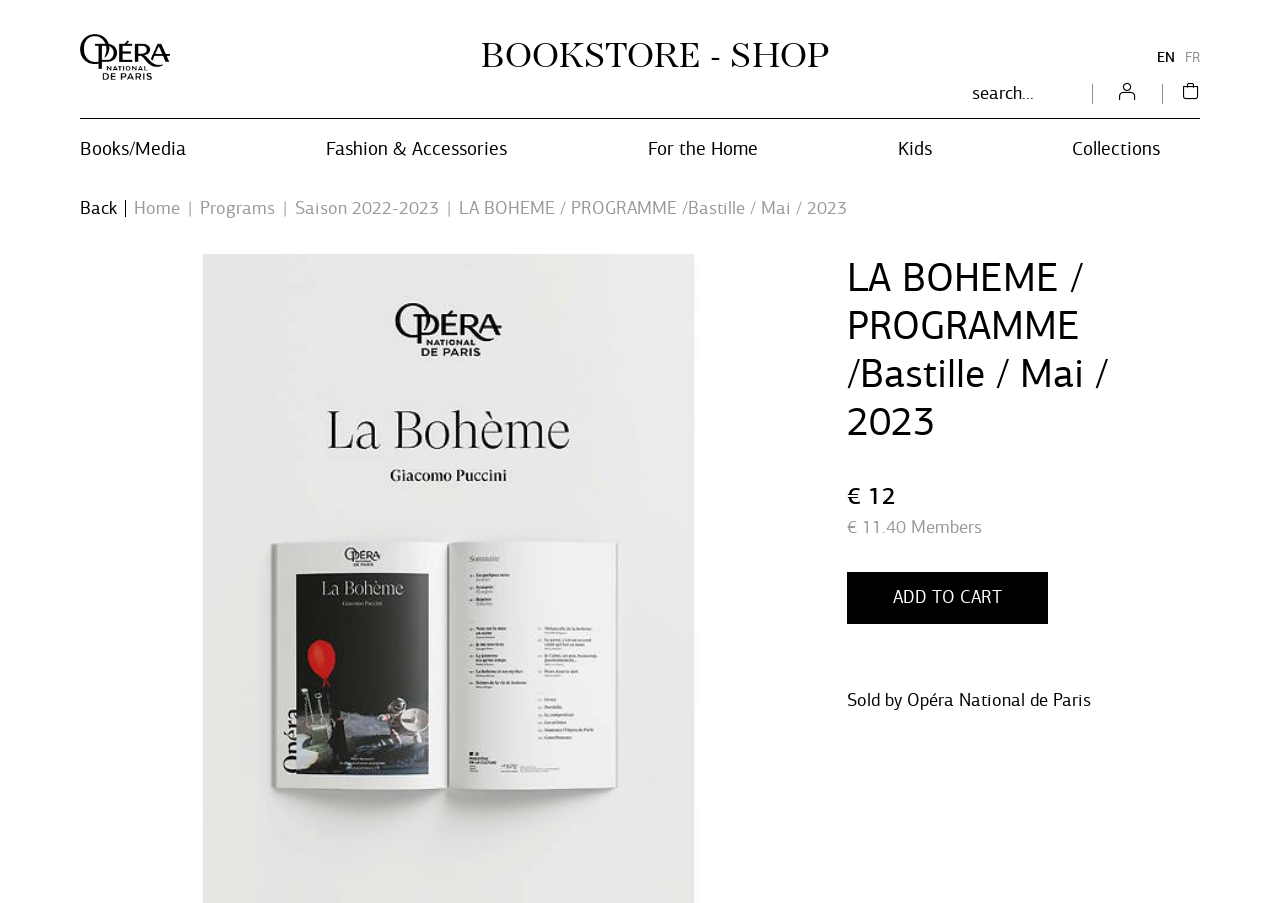Give a complete and precise description of the webpage's appearance.

The webpage appears to be an online store for the Opéra national de Paris, specifically showcasing products related to the opera "La Bohème" with a program scheduled for May 2023 at the Bastille location. 

At the top left, there is a logo of the Opéra de Paris, which is also a link. Next to it, there are several links, including "BOOKSTORE - SHOP" and language options "FR" and "EN". 

Below the logo, there are four dropdown menus, each with a category title: "Books/Media", "Fashion & Accessories", "For the Home", and "Kids". 

On the right side, there is a search bar with a search button. 

Further down, there is a breadcrumb navigation menu, showing the path from "Home" to "Programs" to "Saison 2022-2023" and finally to "LA BOHEME / PROGRAMME /Bastille / Mai / 2023". 

The main content area displays information about the opera program, including a heading with the title "LA BOHEME / PROGRAMME /Bastille / Mai / 2023". Below the heading, there are prices listed, including "€ 12" and a discounted price "€ 11.40" for members. 

There is an "ADD TO CART" button, followed by two links and a text "Sold by Opéra National de Paris".